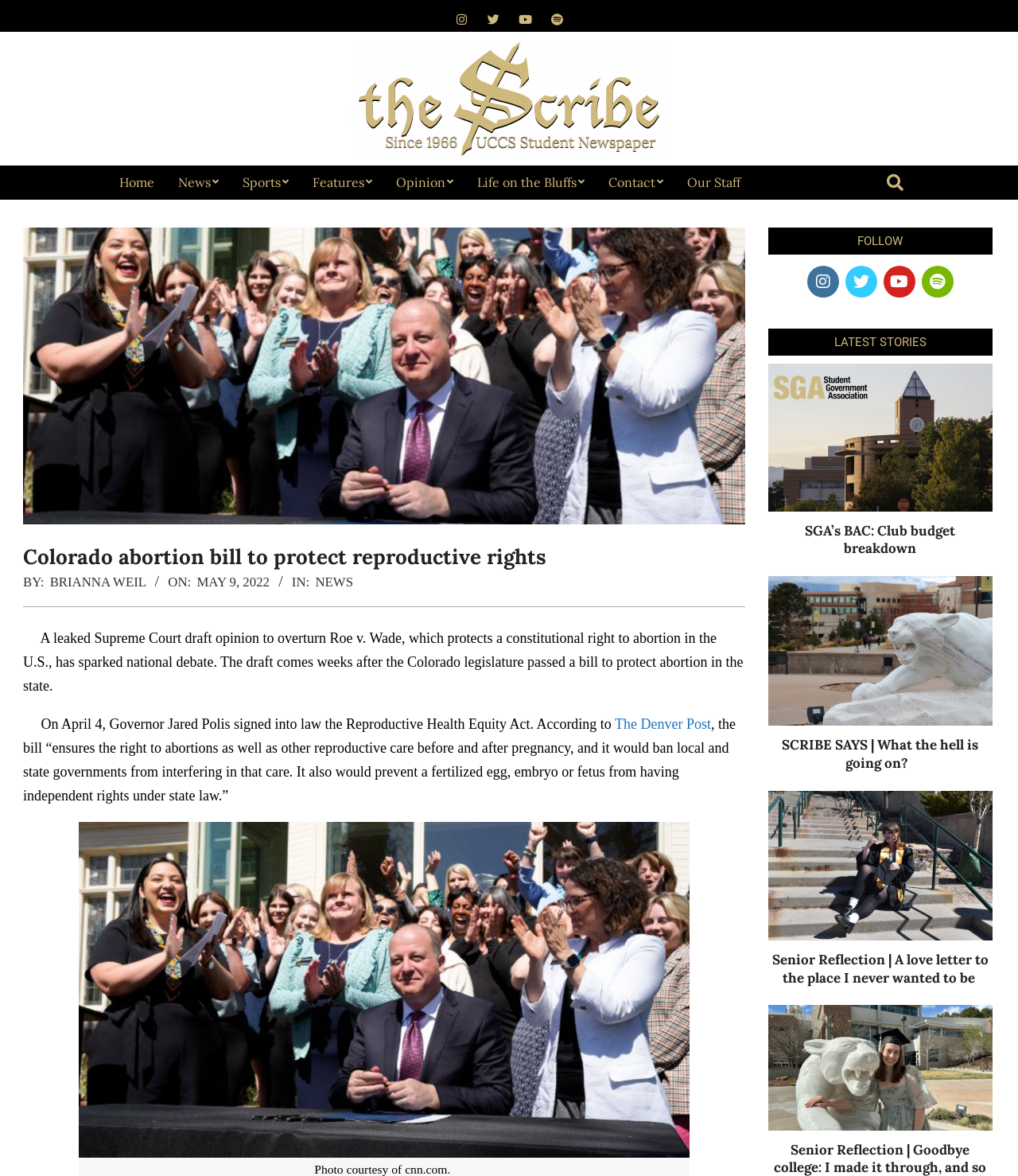Pinpoint the bounding box coordinates of the area that should be clicked to complete the following instruction: "Click on the Home link". The coordinates must be given as four float numbers between 0 and 1, i.e., [left, top, right, bottom].

[0.105, 0.141, 0.163, 0.17]